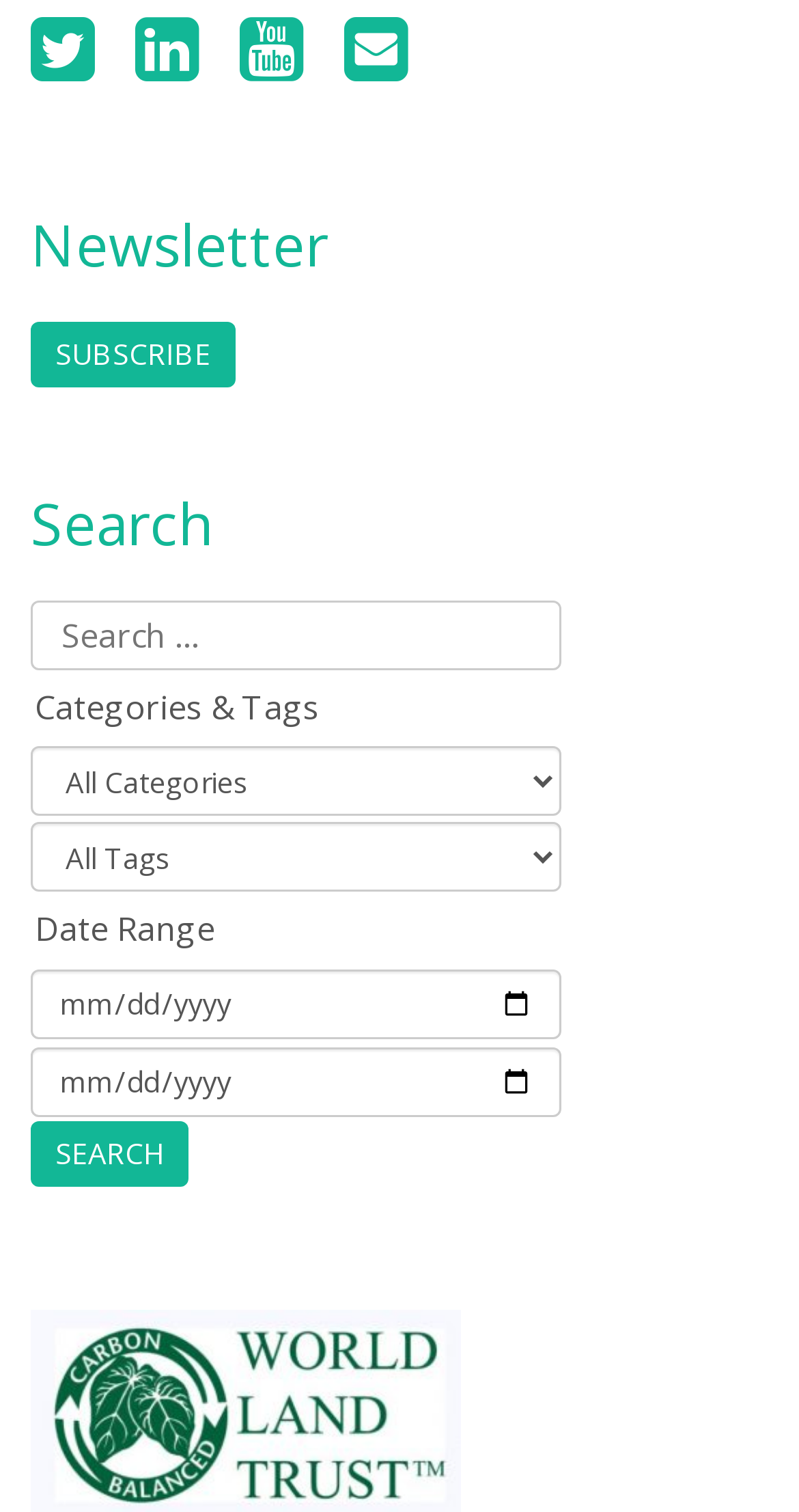How many social media links are available?
Deliver a detailed and extensive answer to the question.

There are four social media links available at the top of the webpage, represented by icons '', '', '', and ''.